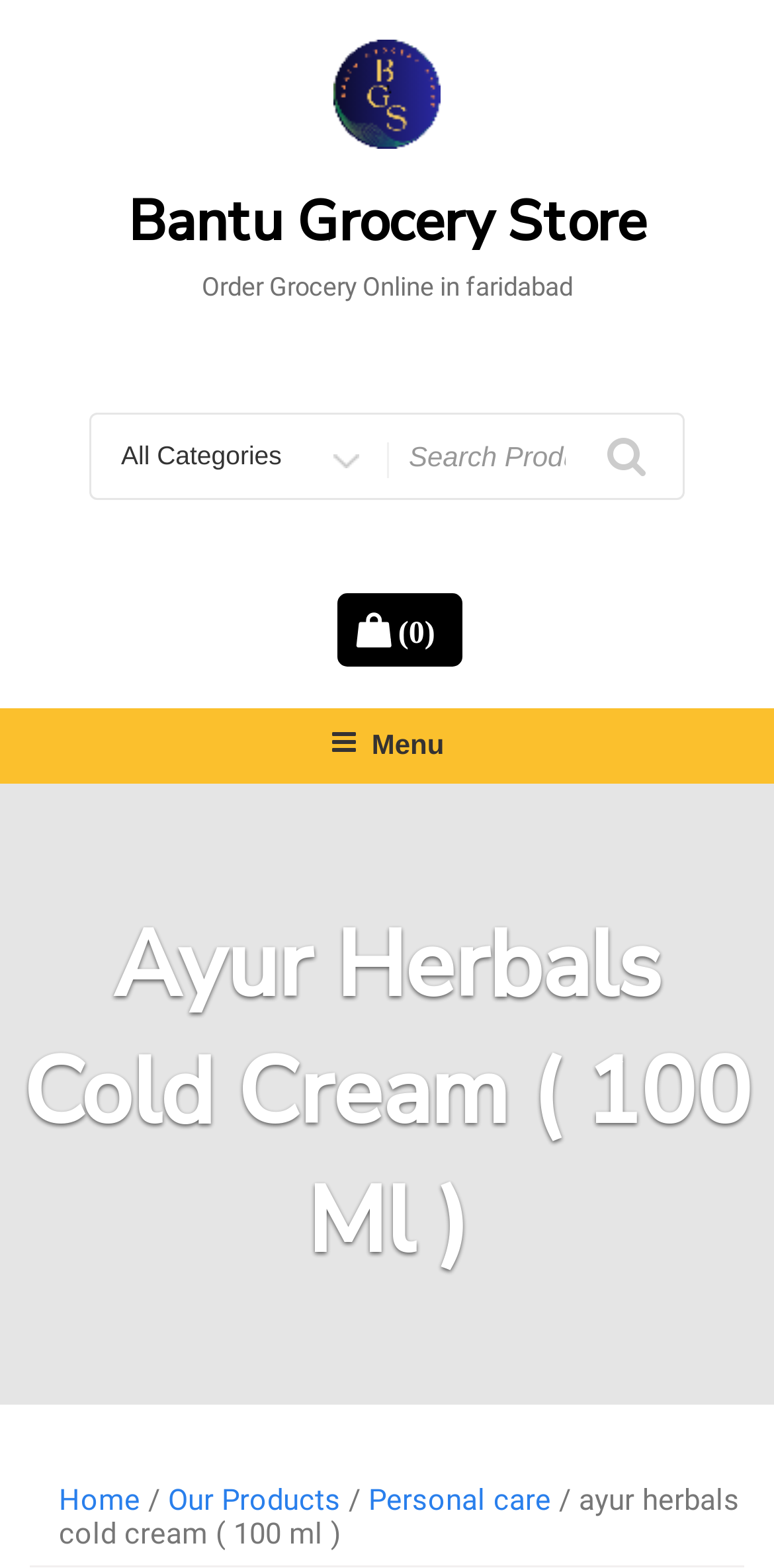Determine the main heading of the webpage and generate its text.

ayur herbals cold cream ( 100 ml )